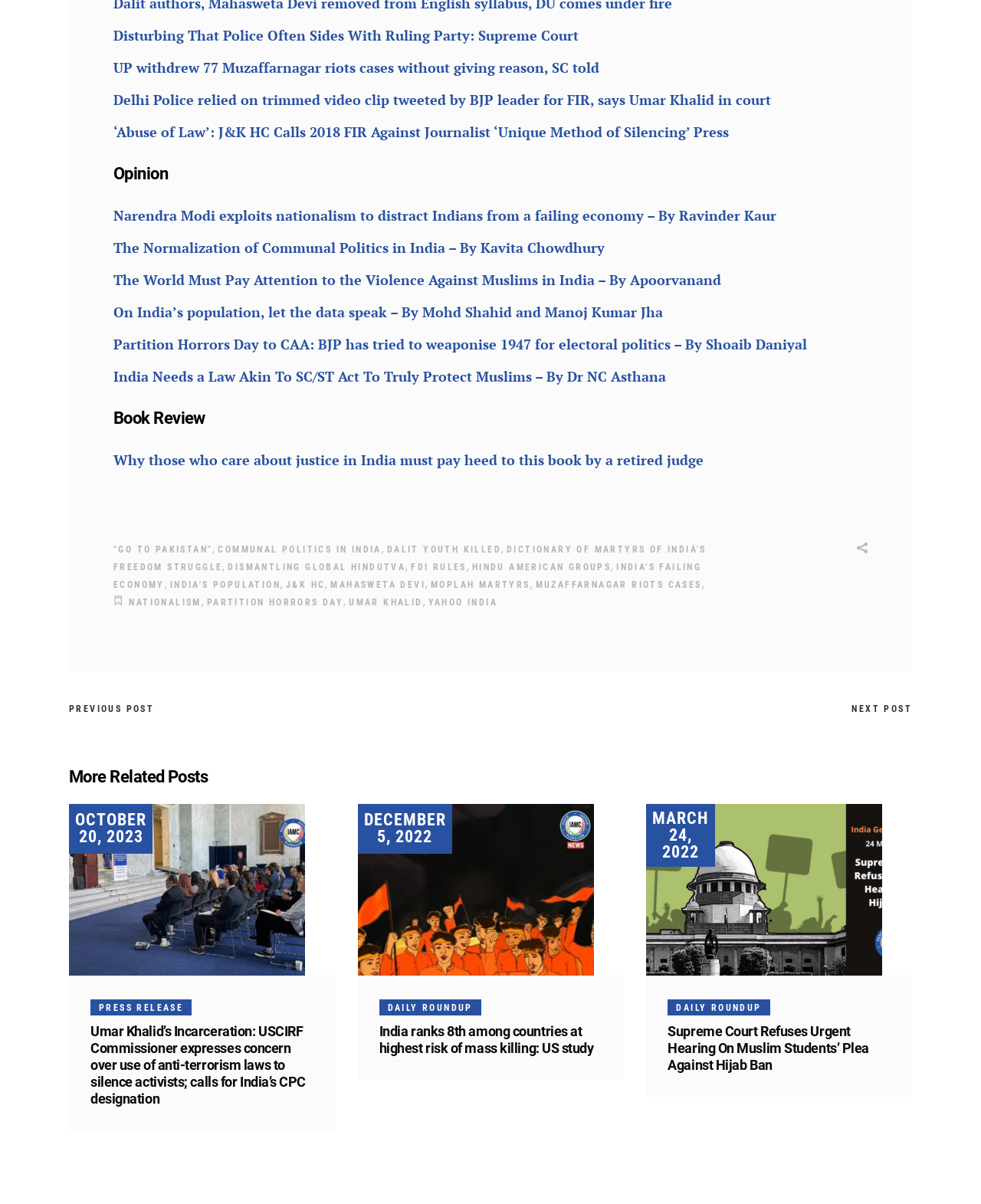Highlight the bounding box coordinates of the element you need to click to perform the following instruction: "View the 'Book Review' section."

[0.116, 0.338, 0.884, 0.356]